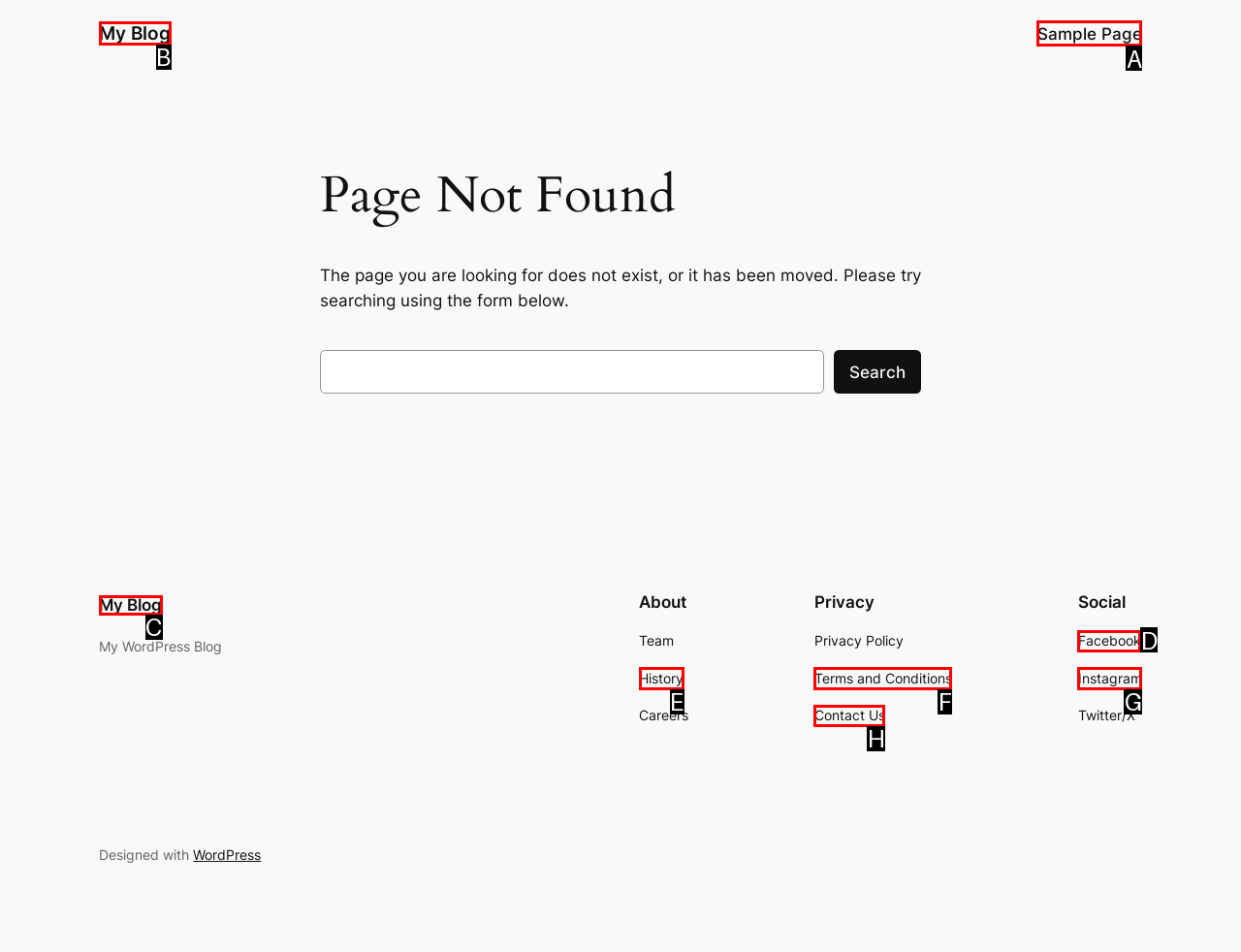Which option aligns with the description: Terms and Conditions? Respond by selecting the correct letter.

F